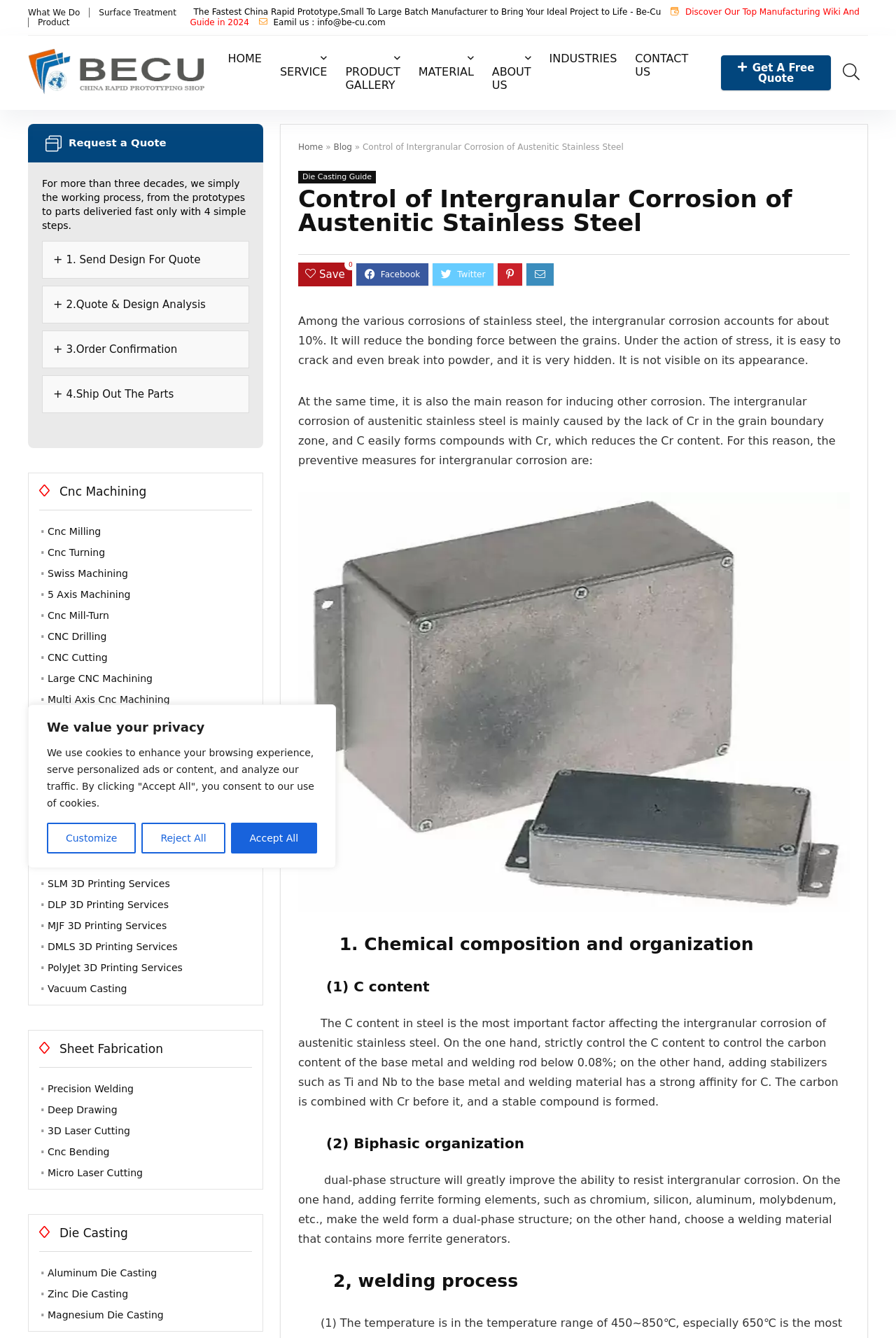Please provide a comprehensive response to the question based on the details in the image: What is the main topic of this webpage?

Based on the webpage content, the main topic is about the control of intergranular corrosion of austenitic stainless steel, which is a type of corrosion that accounts for about 10% of stainless steel corrosion.